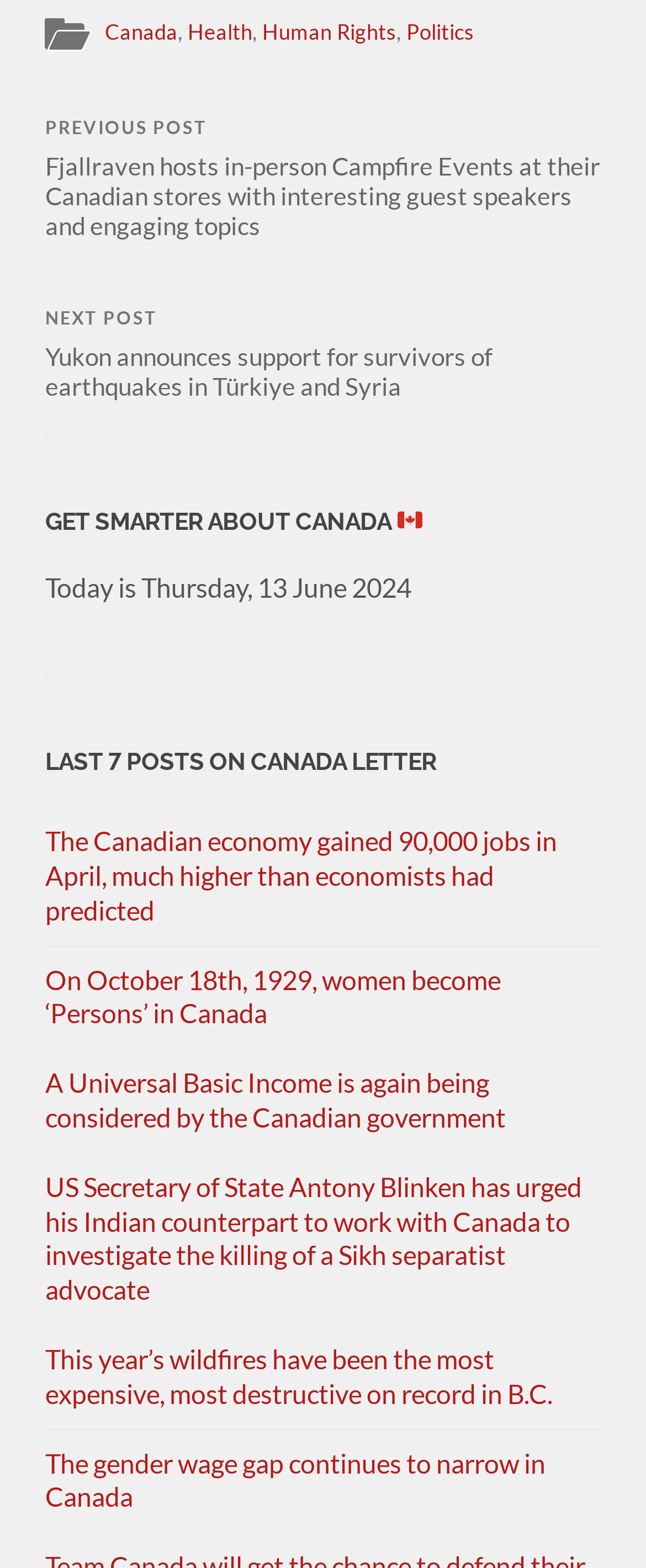Based on the visual content of the image, answer the question thoroughly: What is the symbol displayed next to the 'GET SMARTER ABOUT CANADA' heading?

The symbol 🇨🇦 is displayed next to the 'GET SMARTER ABOUT CANADA' heading, which is the flag of Canada, indicating the country being referred to.